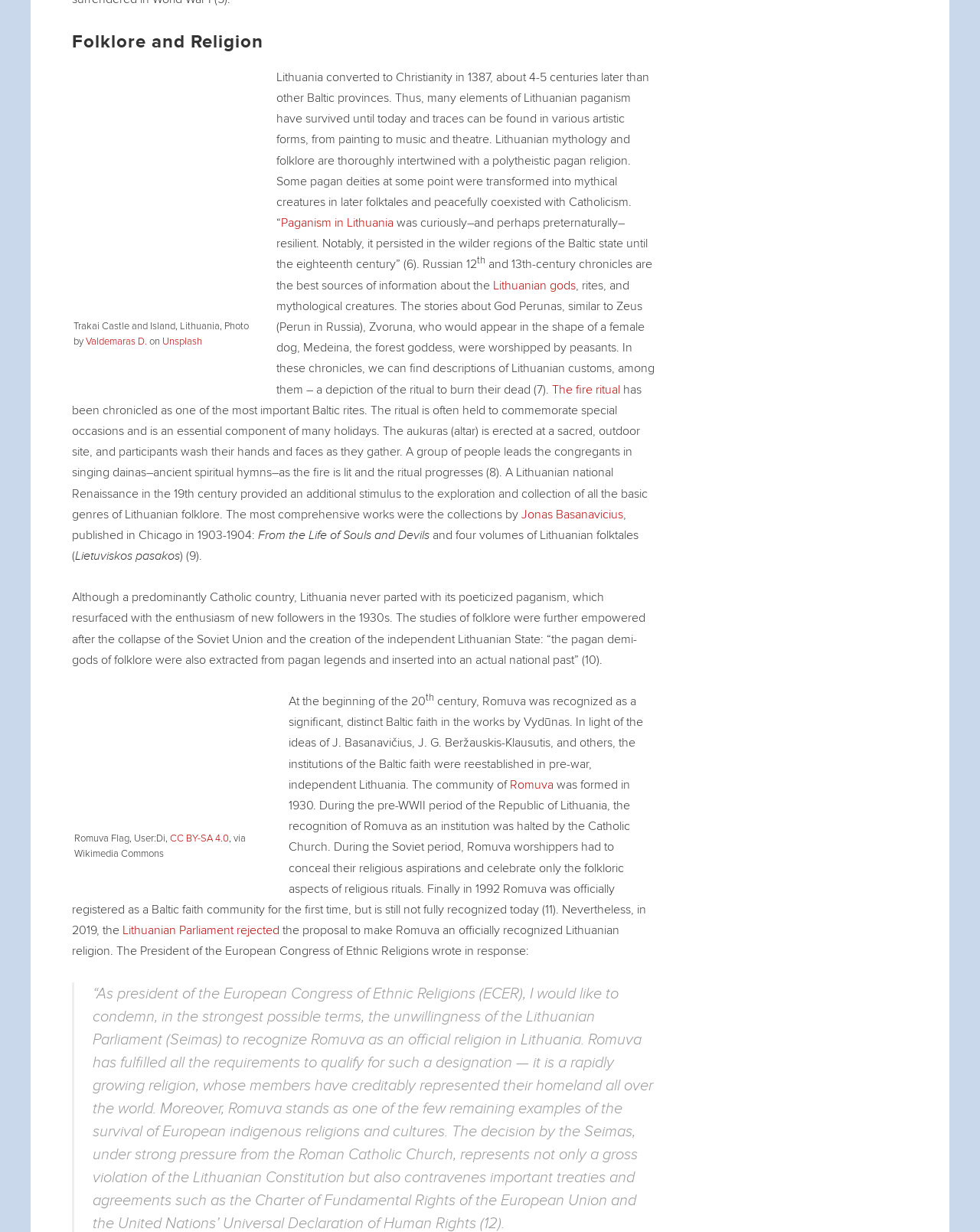What is the name of the Baltic faith community mentioned in the text?
Using the image as a reference, answer the question with a short word or phrase.

Romuva